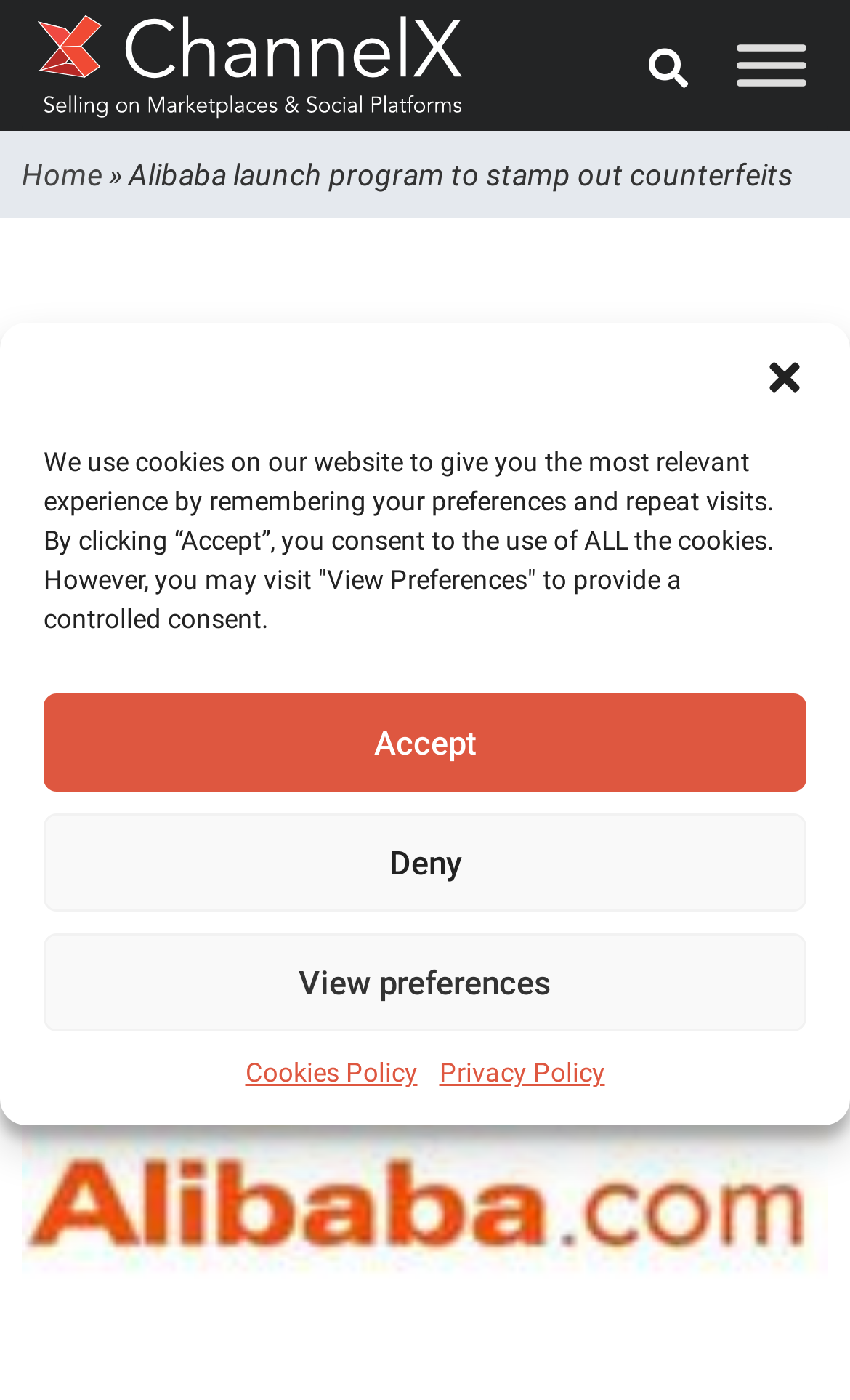Highlight the bounding box coordinates of the region I should click on to meet the following instruction: "Click the ChannelX logo".

[0.041, 0.0, 0.554, 0.093]